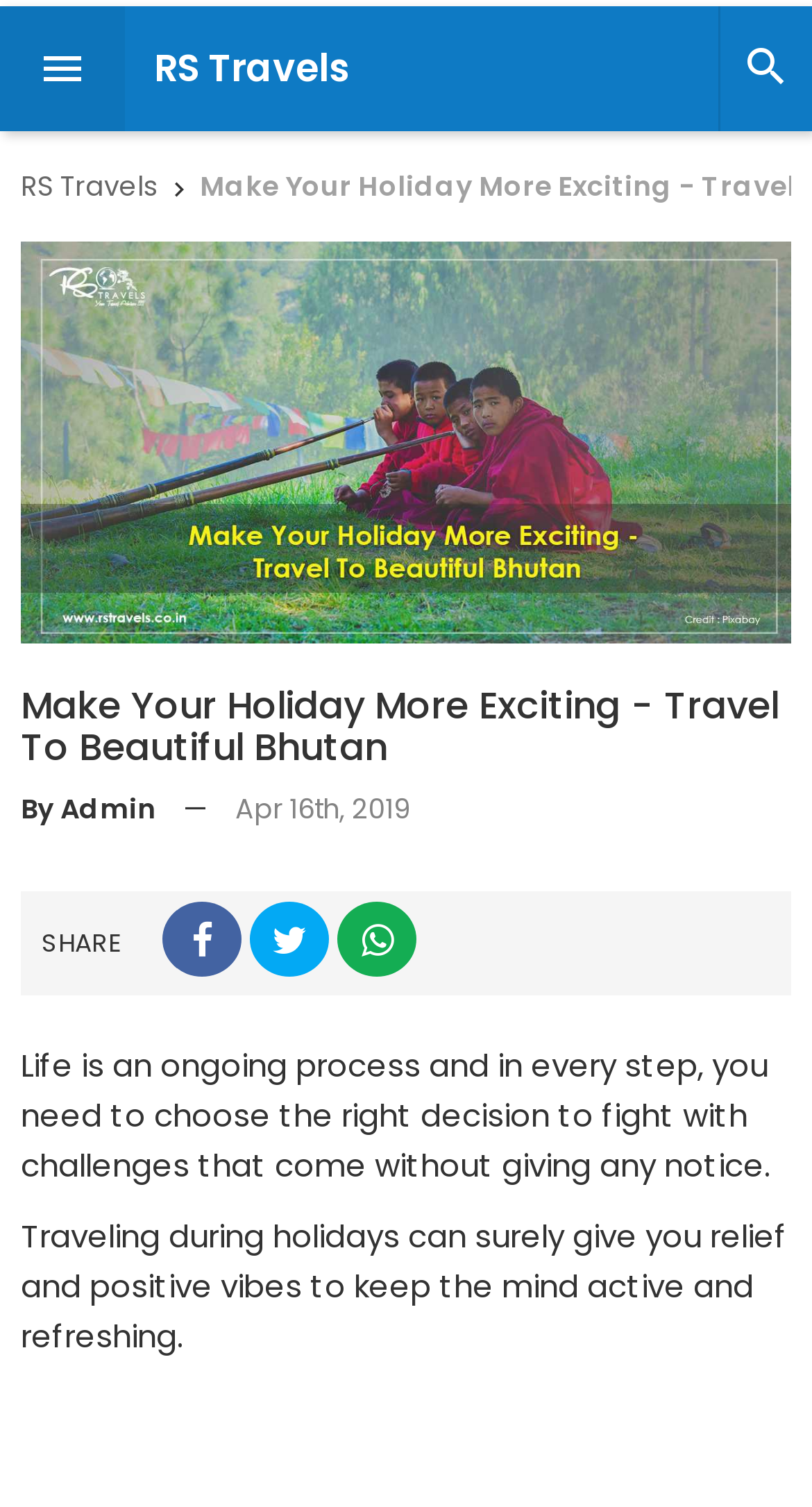Write an extensive caption that covers every aspect of the webpage.

The webpage is about traveling to Bhutan and making the most of one's holiday. At the top left, there is a small icon, and next to it, a link to "RS Travels" is situated. On the top right, there is another icon. Below these elements, a large image takes up most of the width, with a heading "Make Your Holiday More Exciting - Travel To Beautiful Bhutan" placed on top of it. 

Underneath the image, there is a section with the author's name "By Admin" followed by a dash and the date "Apr 16th, 2019". To the right of this section, there are three social media links. Below this, a "SHARE" button is located. 

The main content of the webpage consists of two paragraphs of text. The first paragraph discusses the importance of making the right decisions in life, while the second paragraph highlights the benefits of traveling during holidays, such as gaining relief and positive vibes.